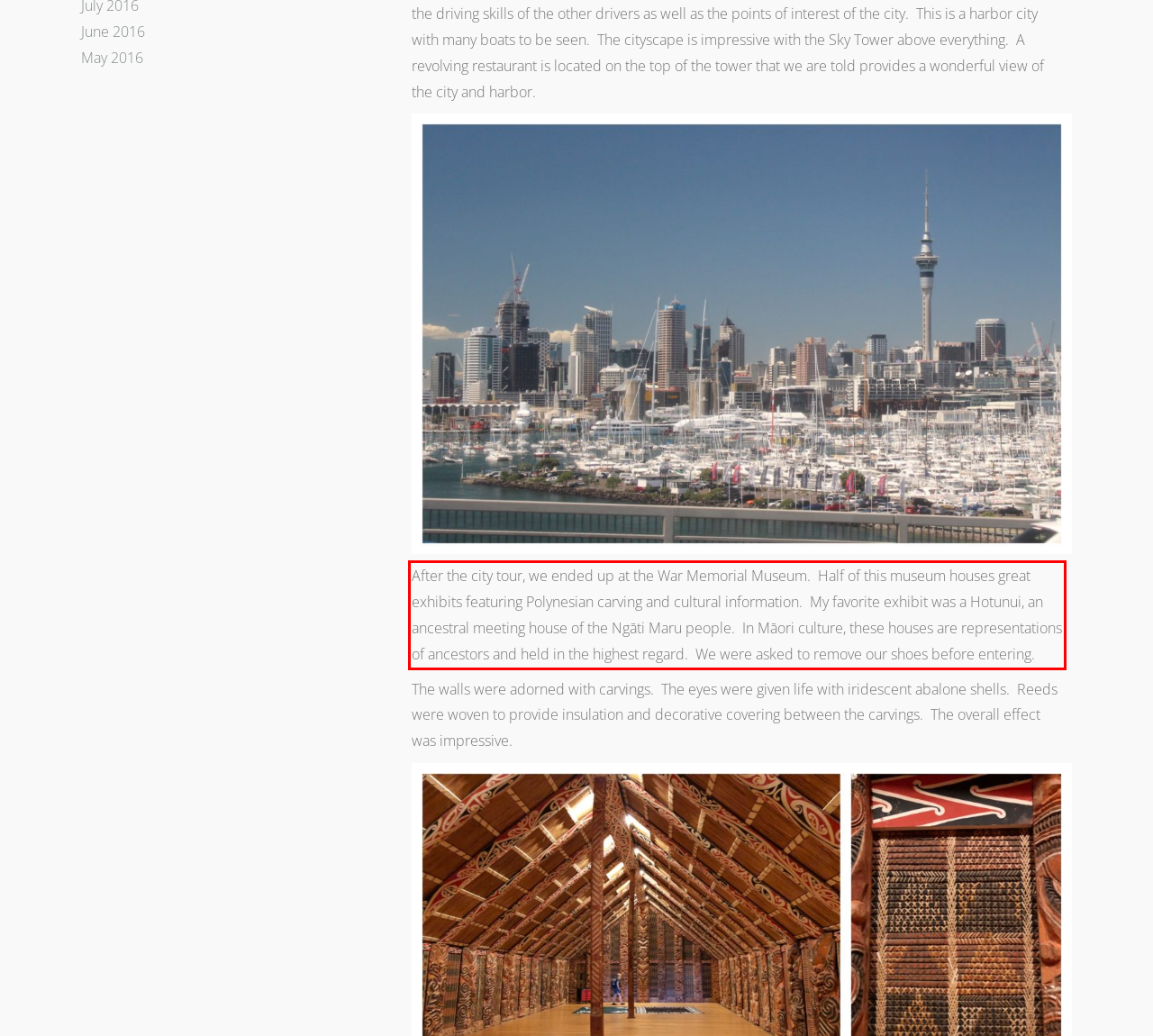Perform OCR on the text inside the red-bordered box in the provided screenshot and output the content.

After the city tour, we ended up at the War Memorial Museum. Half of this museum houses great exhibits featuring Polynesian carving and cultural information. My favorite exhibit was a Hotunui, an ancestral meeting house of the Ngāti Maru people. In Māori culture, these houses are representations of ancestors and held in the highest regard. We were asked to remove our shoes before entering.